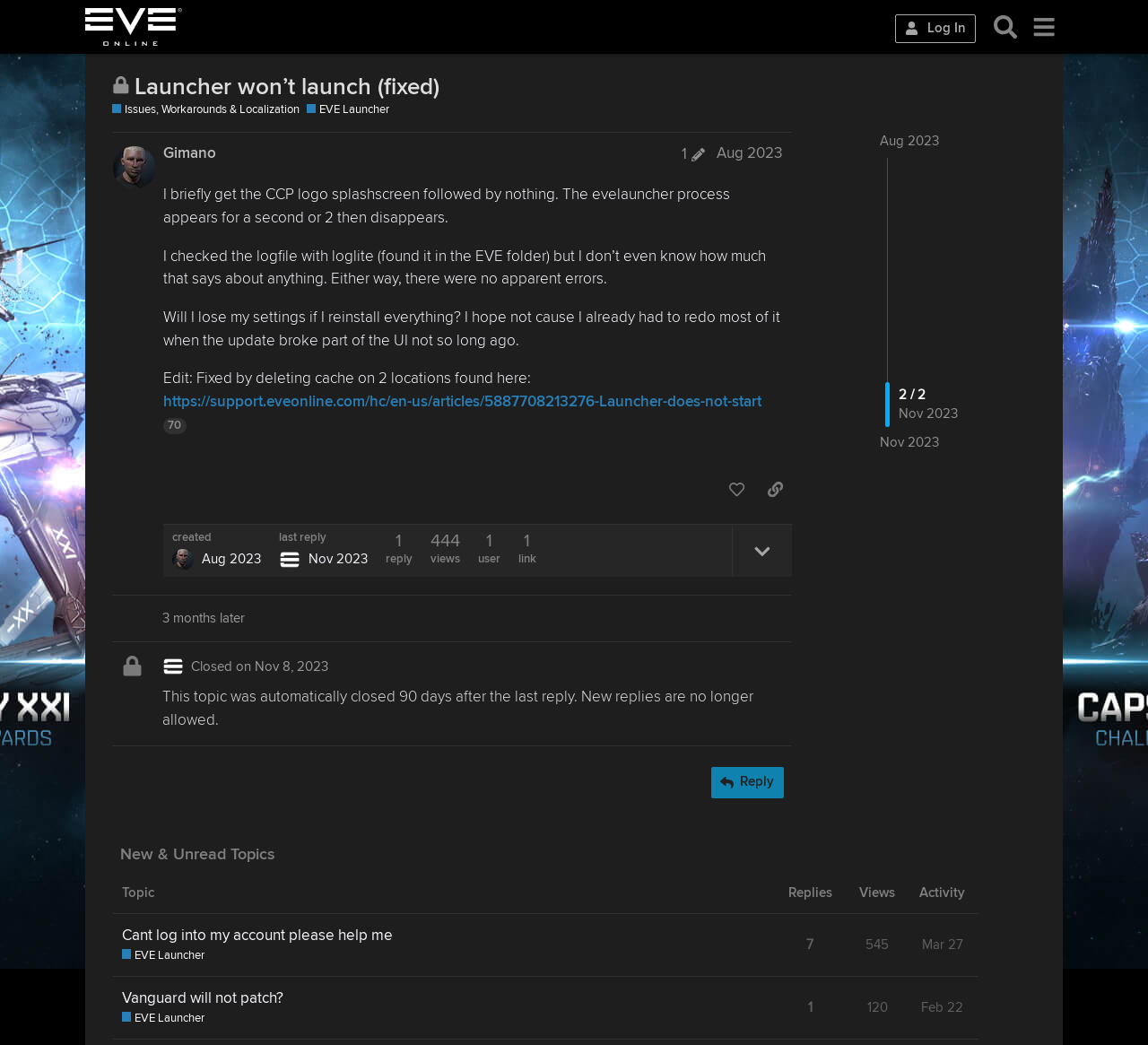Based on the element description, predict the bounding box coordinates (top-left x, top-left y, bottom-right x, bottom-right y) for the UI element in the screenshot: title="like this post"

[0.627, 0.454, 0.656, 0.484]